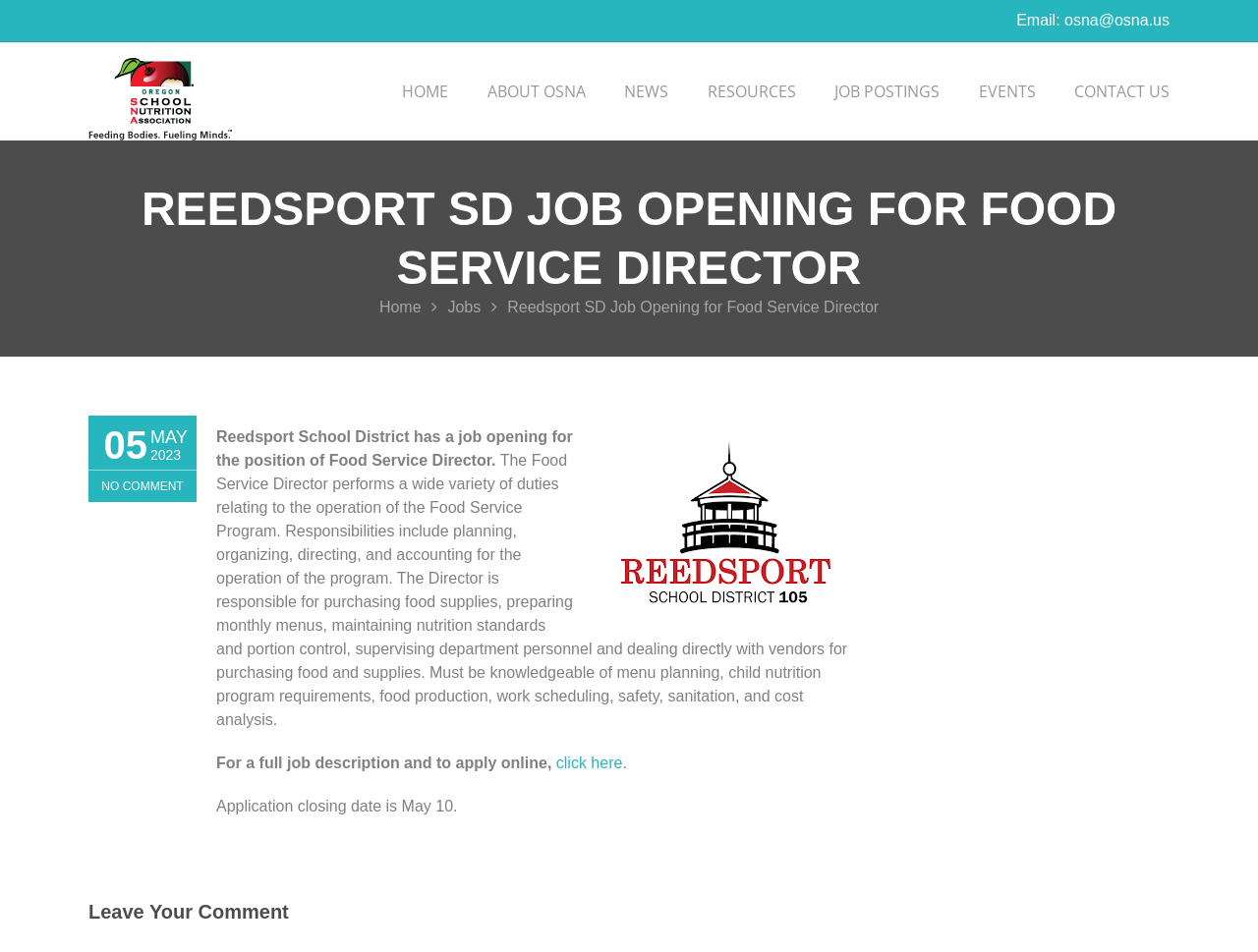Find the bounding box coordinates of the element you need to click on to perform this action: 'Visit the HOME page'. The coordinates should be represented by four float values between 0 and 1, in the format [left, top, right, bottom].

[0.291, 0.044, 0.356, 0.148]